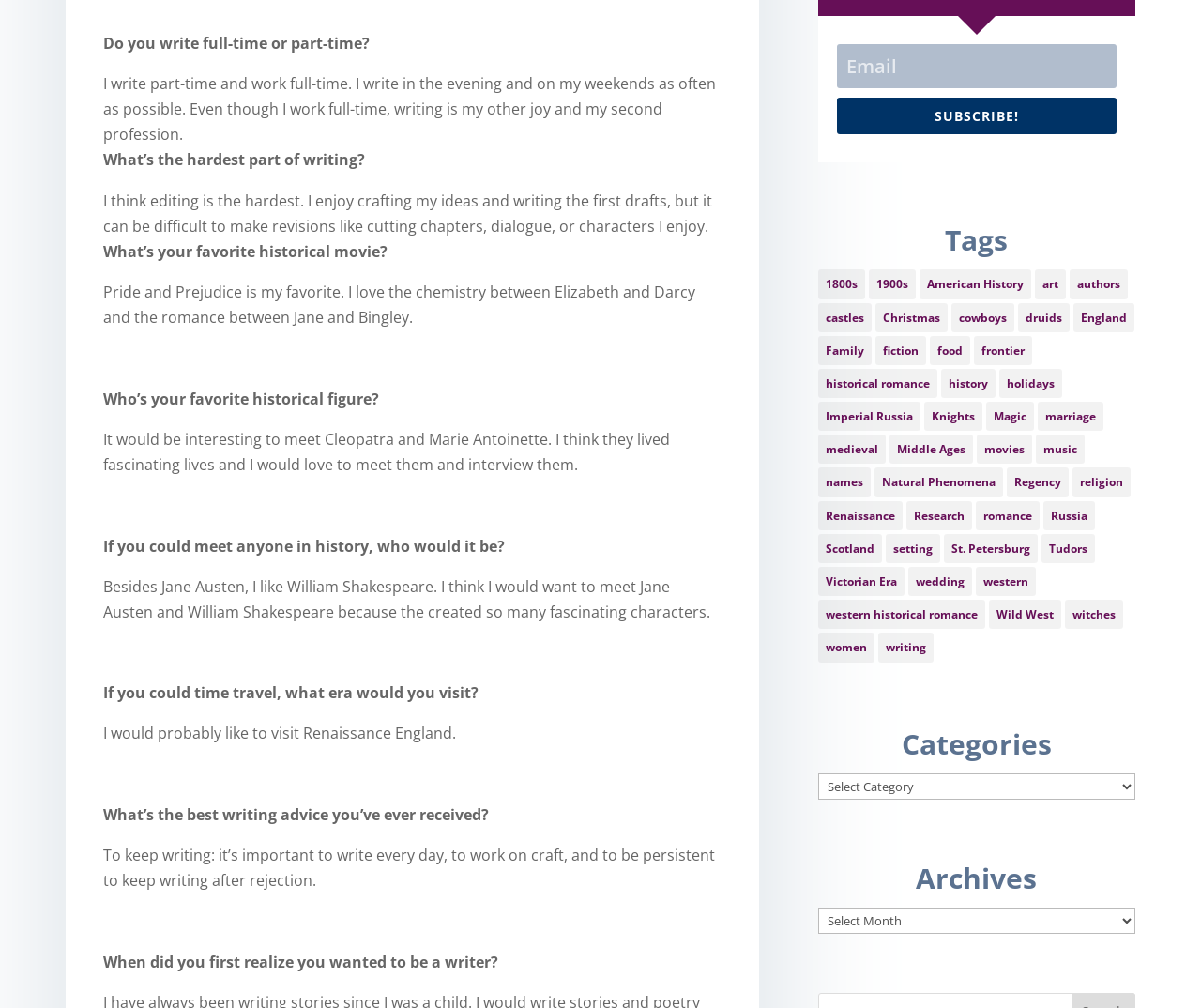Provide the bounding box coordinates for the UI element described in this sentence: "historical romance". The coordinates should be four float values between 0 and 1, i.e., [left, top, right, bottom].

[0.681, 0.366, 0.78, 0.395]